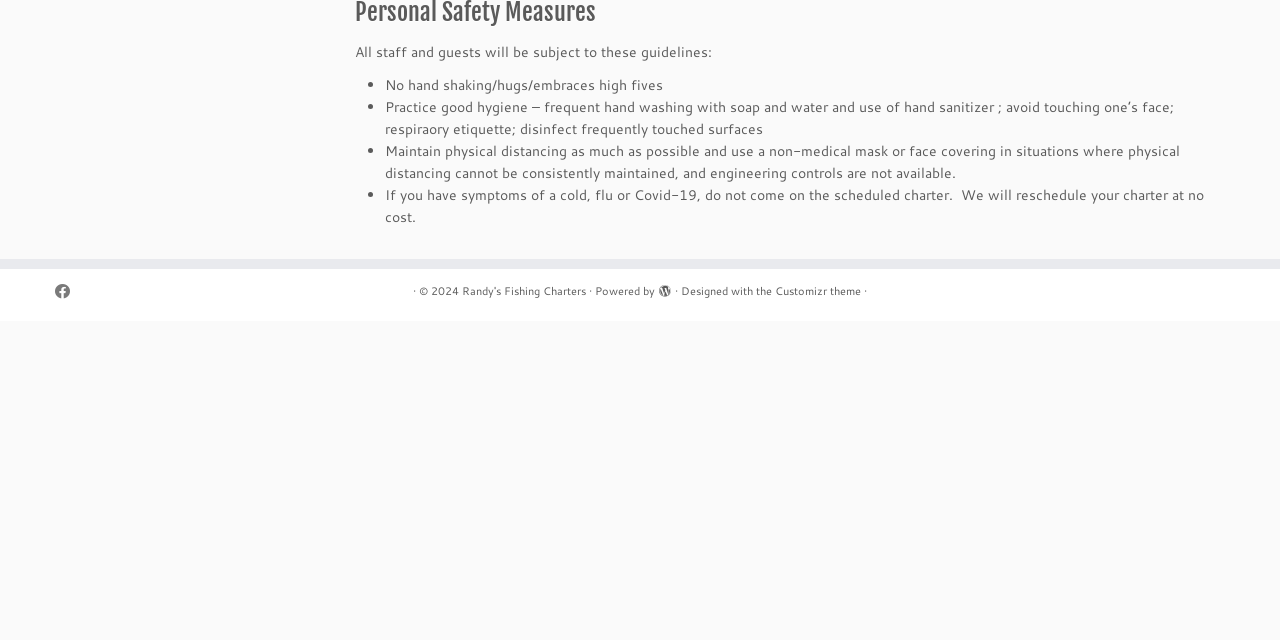Provide the bounding box coordinates of the HTML element this sentence describes: "Customizr theme". The bounding box coordinates consist of four float numbers between 0 and 1, i.e., [left, top, right, bottom].

[0.605, 0.439, 0.673, 0.472]